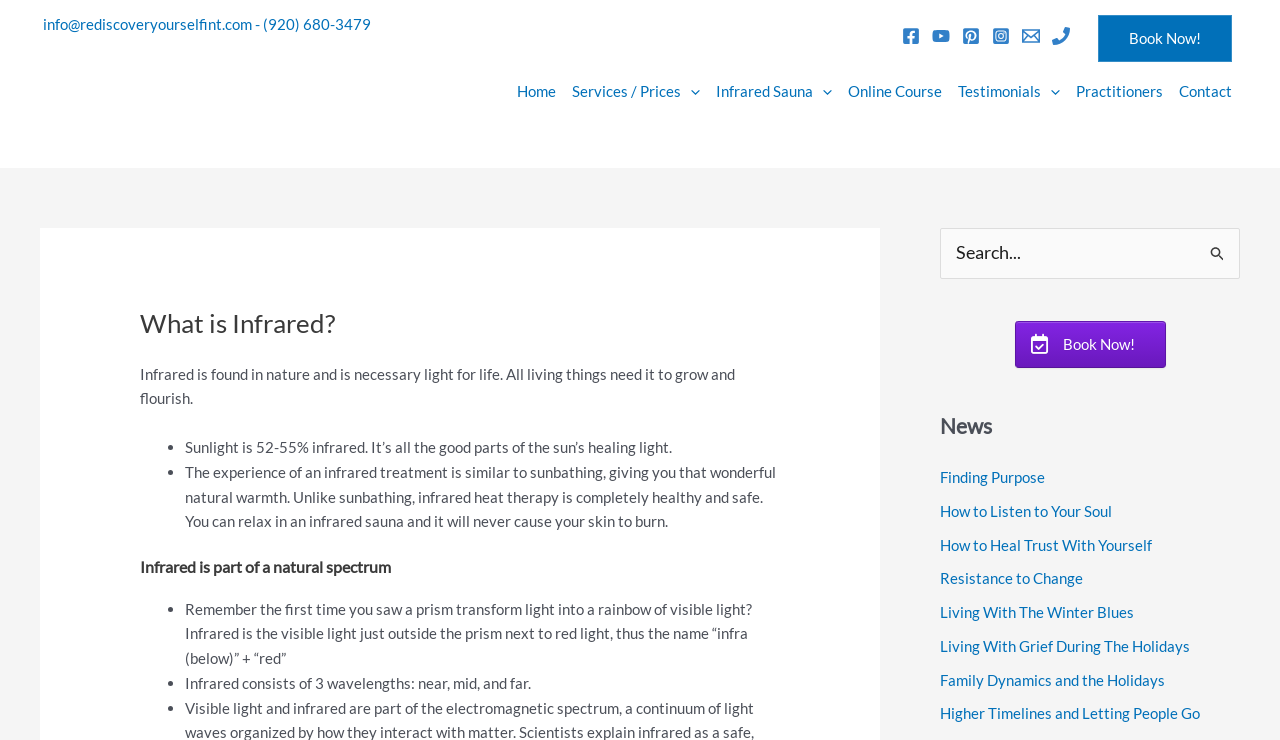Produce an elaborate caption capturing the essence of the webpage.

The webpage is about Rediscover Yourself LLC, a company that provides infrared sauna services. At the top of the page, there is a navigation menu with links to different sections of the website, including Home, Services/Prices, Infrared Sauna, Online Course, Testimonials, Practitioners, and Contact. Below the navigation menu, there is a section with social media links, including Facebook, YouTube, Pinterest, Instagram, Email, and Phone.

The main content of the page is divided into several sections. The first section has a heading "What is Infrared?" and provides a brief introduction to infrared, stating that it is a necessary light for life and is found in nature. The section also includes a list of bullet points highlighting the benefits of infrared, such as its similarity to sunbathing and its safety.

The next section has a heading "Infrared is part of a natural spectrum" and provides more information about the different wavelengths of infrared, including near, mid, and far. This section also includes a list of bullet points with additional information about infrared.

On the right side of the page, there is a search bar with a button labeled "Search Submit". Below the search bar, there is a section with a heading "News" and a list of links to different news articles, including "Finding Purpose", "How to Listen to Your Soul", and "Living With The Winter Blues".

At the bottom of the page, there is a call-to-action button labeled "Book Now!" and a complementary section with a link to book an appointment.